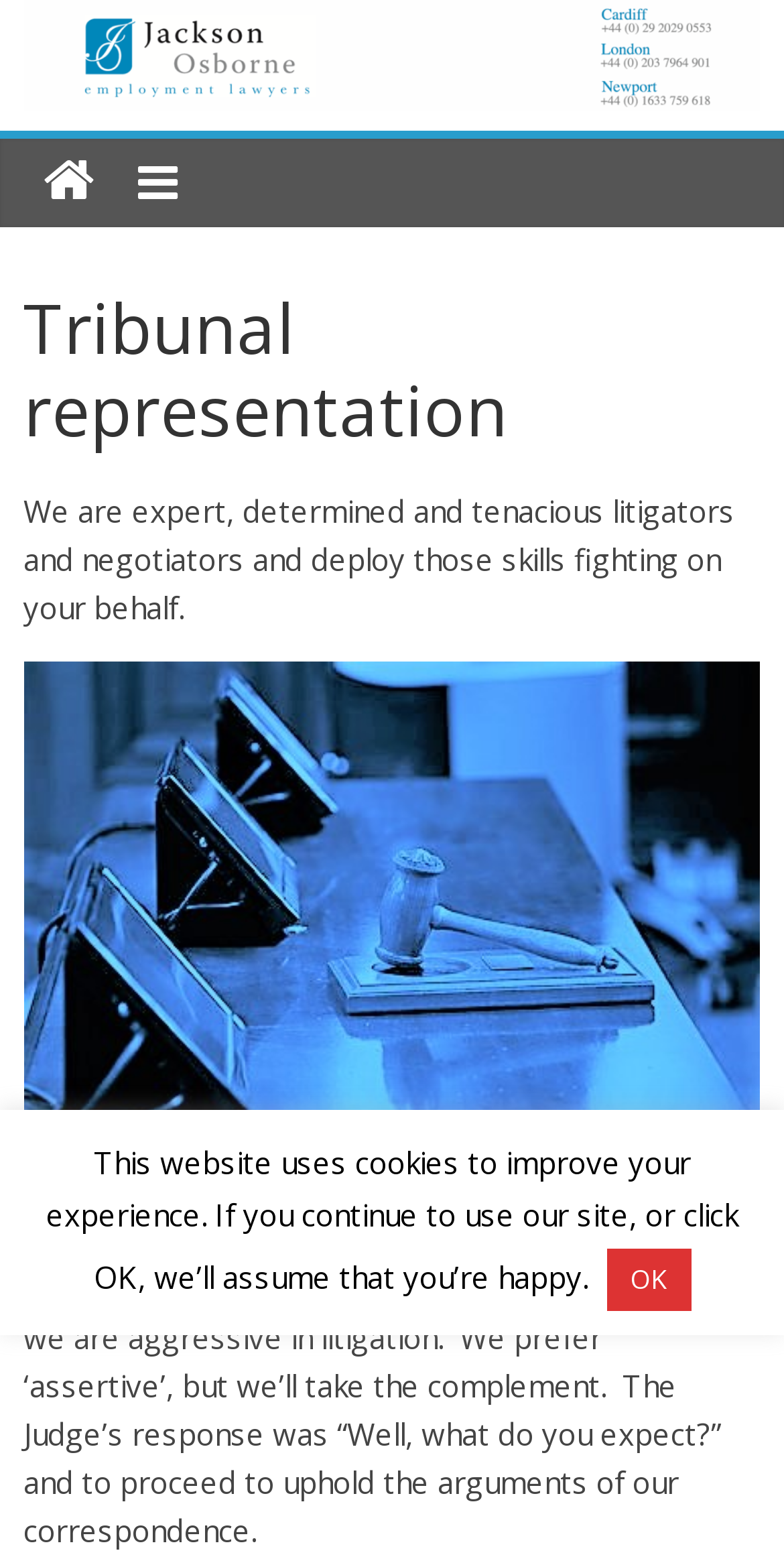What is the purpose of the law firm?
Give a detailed and exhaustive answer to the question.

The webpage states that the law firm 'deploy those skills fighting on your behalf', indicating that their purpose is to represent and advocate for their clients in legal matters.